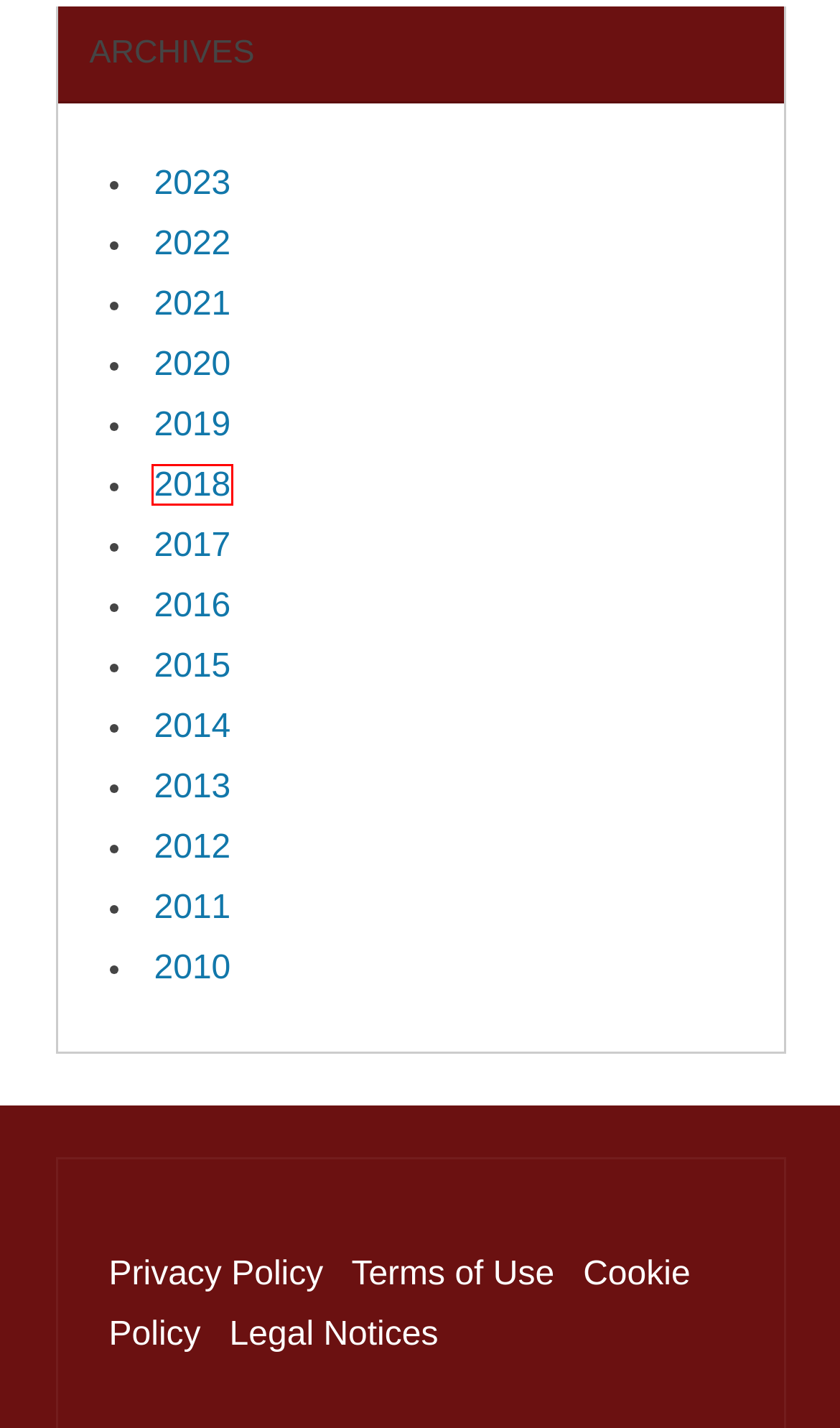Examine the screenshot of a webpage with a red bounding box around a specific UI element. Identify which webpage description best matches the new webpage that appears after clicking the element in the red bounding box. Here are the candidates:
A. 2022 – Bodle Law
B. 2013 – Bodle Law
C. 2012 – Bodle Law
D. Privacy Policy – Bodle Law
E. 2019 – Bodle Law
F. 2010 – Bodle Law
G. 2018 – Bodle Law
H. 2016 – Bodle Law

G